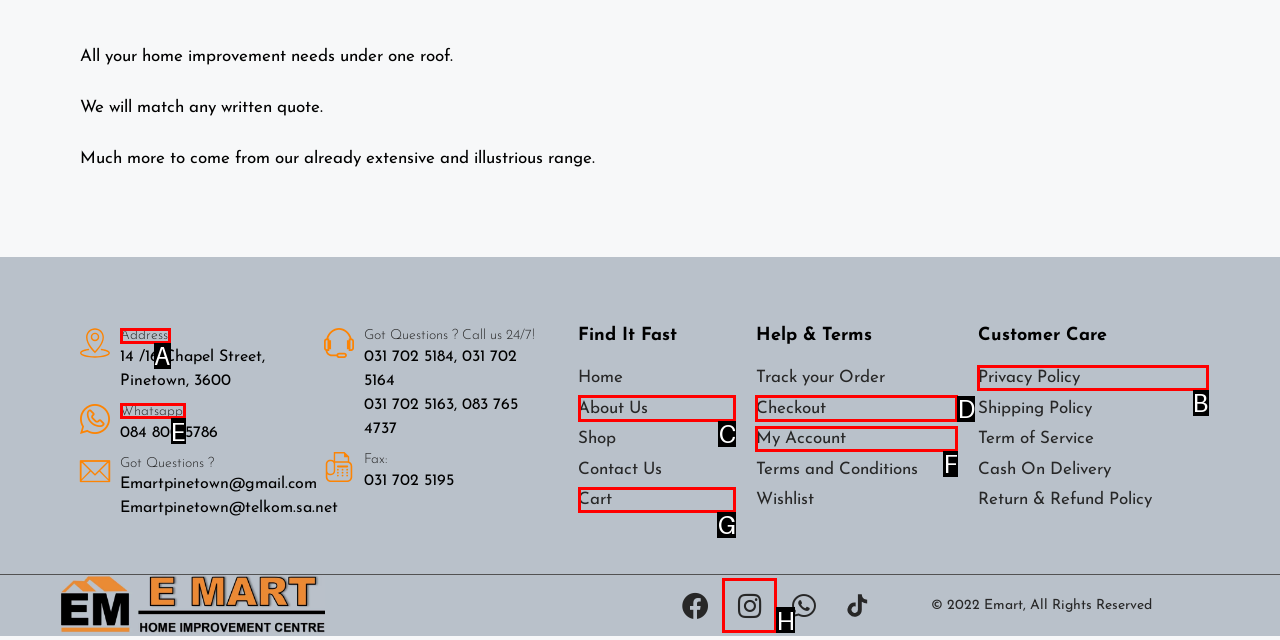Identify the HTML element that corresponds to the description: Instagram Provide the letter of the correct option directly.

H